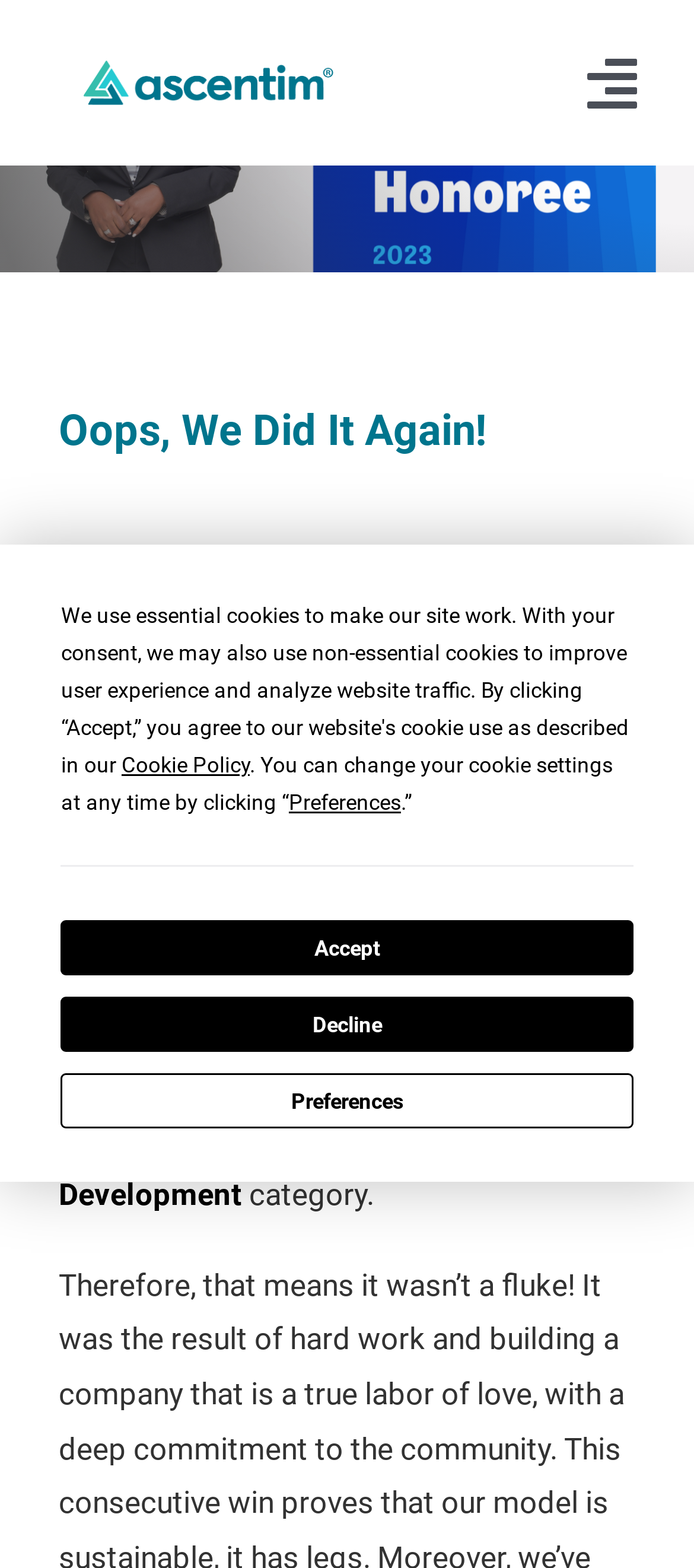How many years in a row has Ascentim received the award?
Please give a detailed answer to the question using the information shown in the image.

The webpage mentions that this is the second year in a row that Ascentim took home the award, indicating that they have received it for two consecutive years.